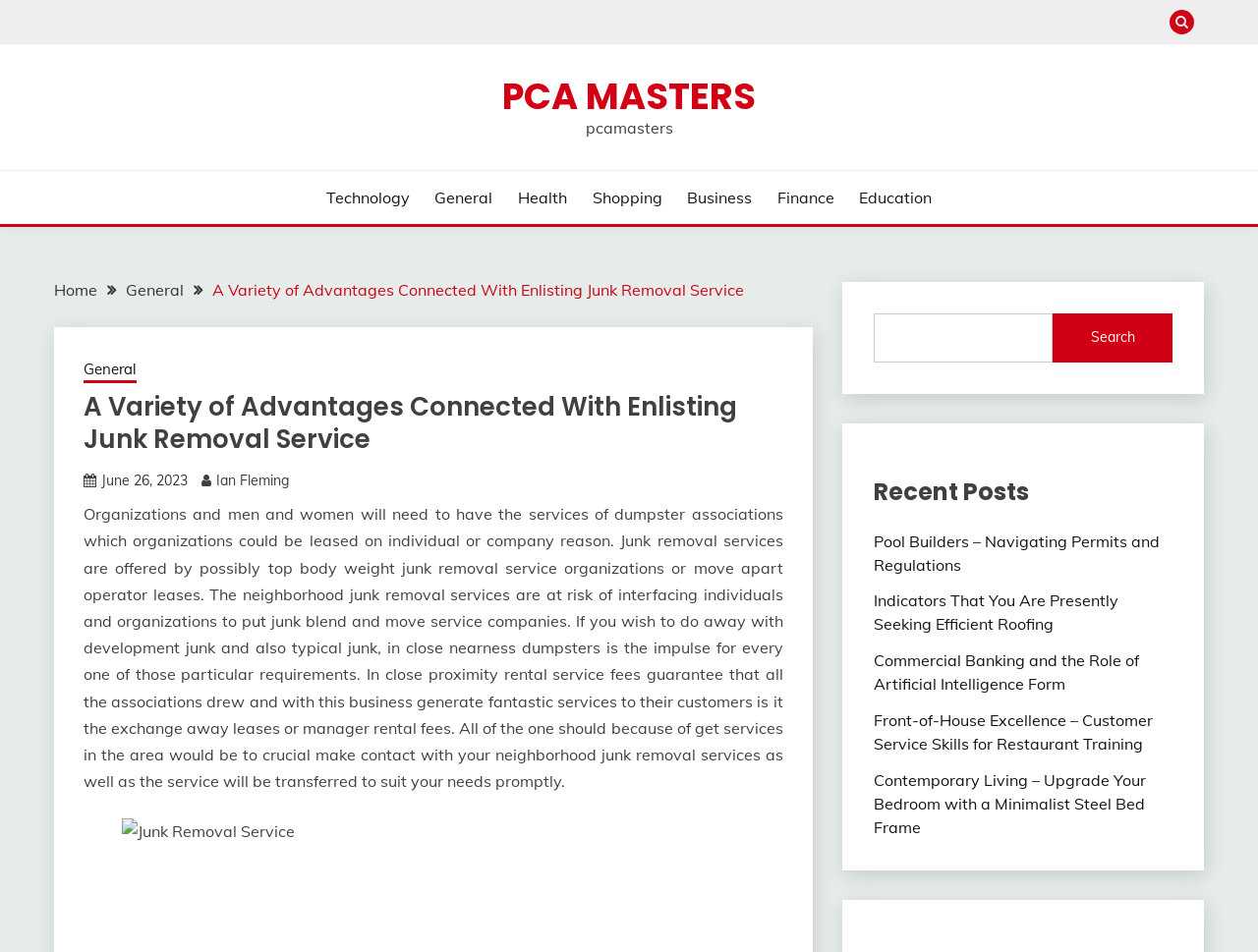Show the bounding box coordinates for the element that needs to be clicked to execute the following instruction: "Read the post about Pool Builders". Provide the coordinates in the form of four float numbers between 0 and 1, i.e., [left, top, right, bottom].

[0.694, 0.558, 0.922, 0.603]